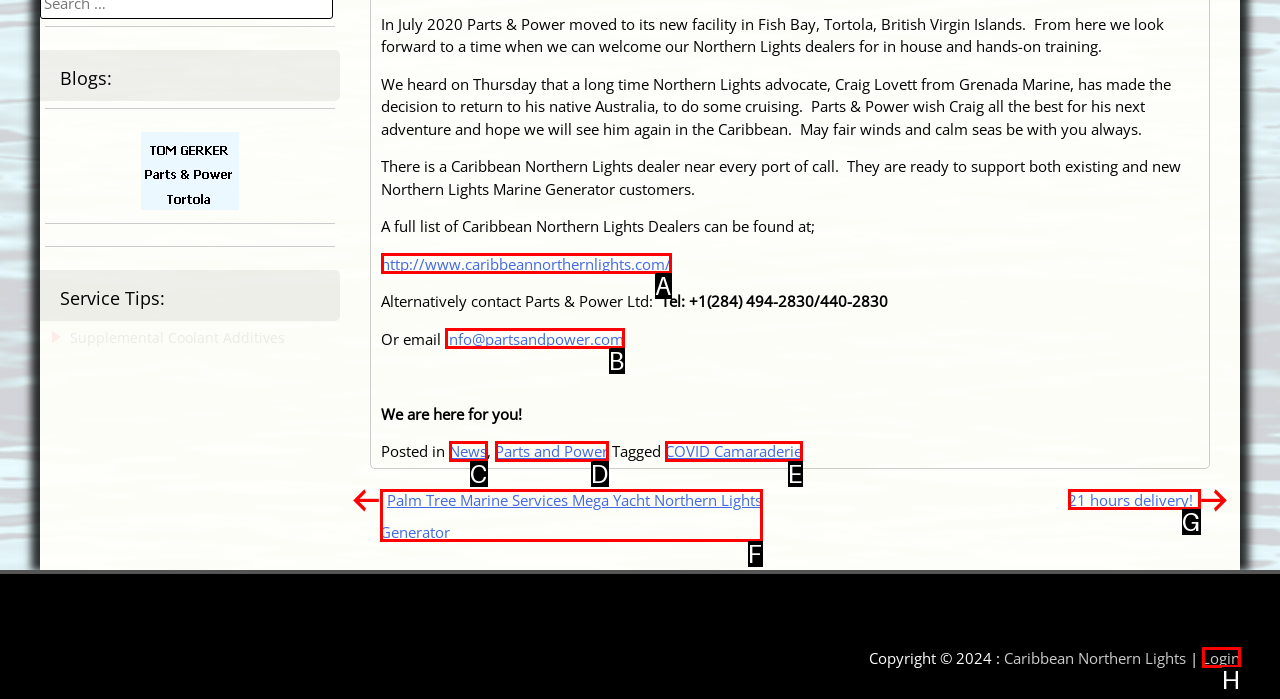Find the HTML element that matches the description: News. Answer using the letter of the best match from the available choices.

C